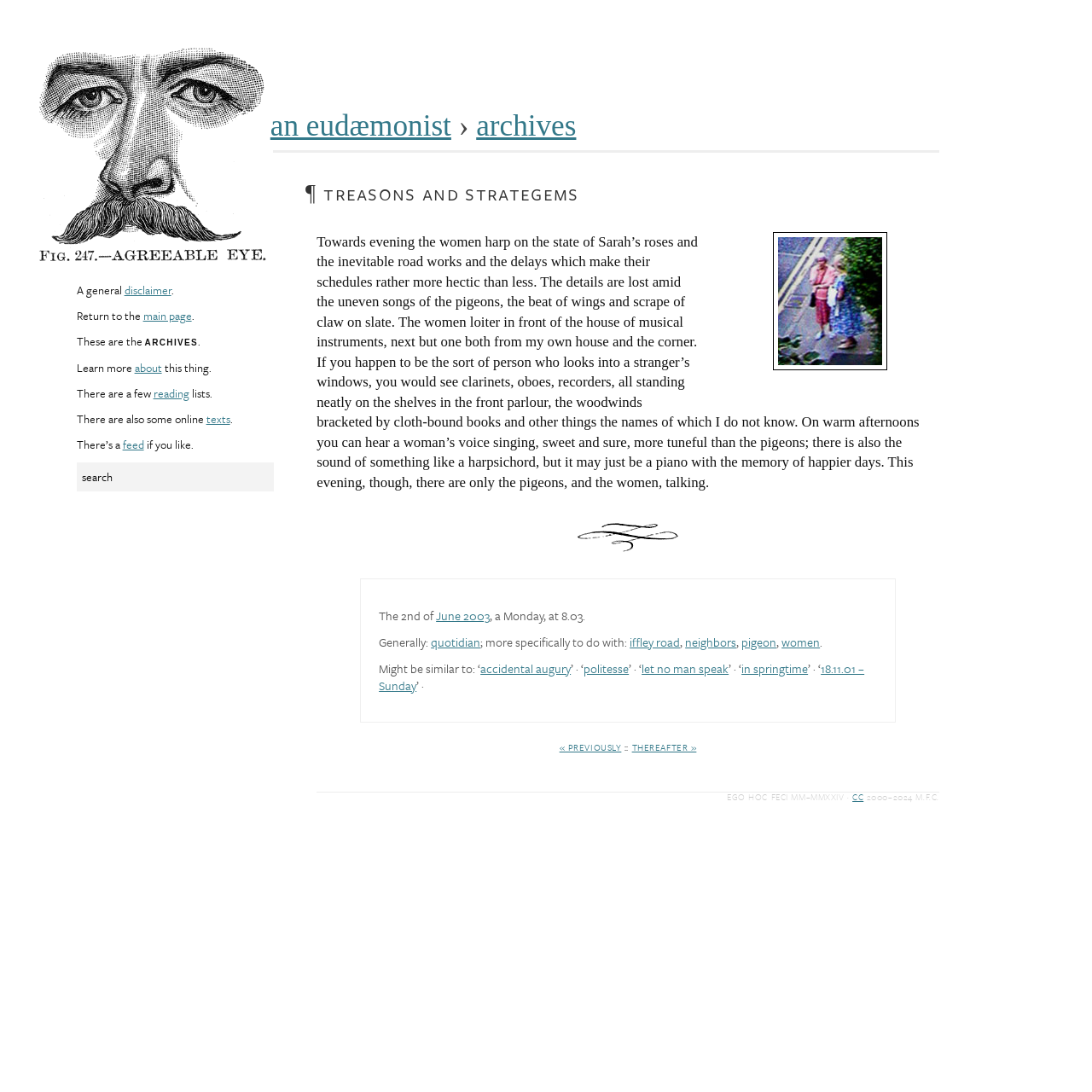Identify the bounding box coordinates of the section that should be clicked to achieve the task described: "read the previous article".

[0.512, 0.678, 0.569, 0.69]